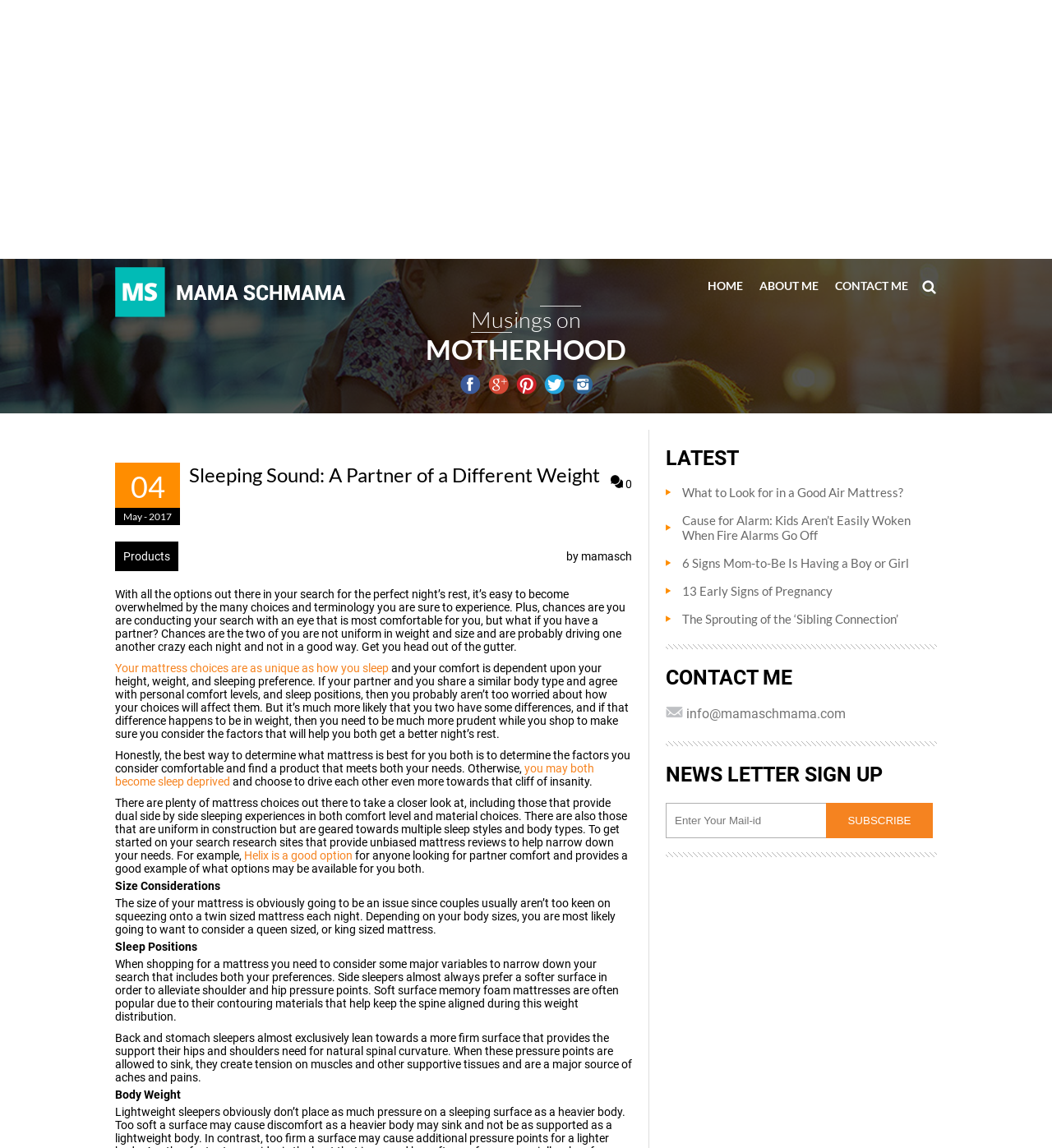What is the main topic of this webpage?
Relying on the image, give a concise answer in one word or a brief phrase.

Sleeping and mattresses